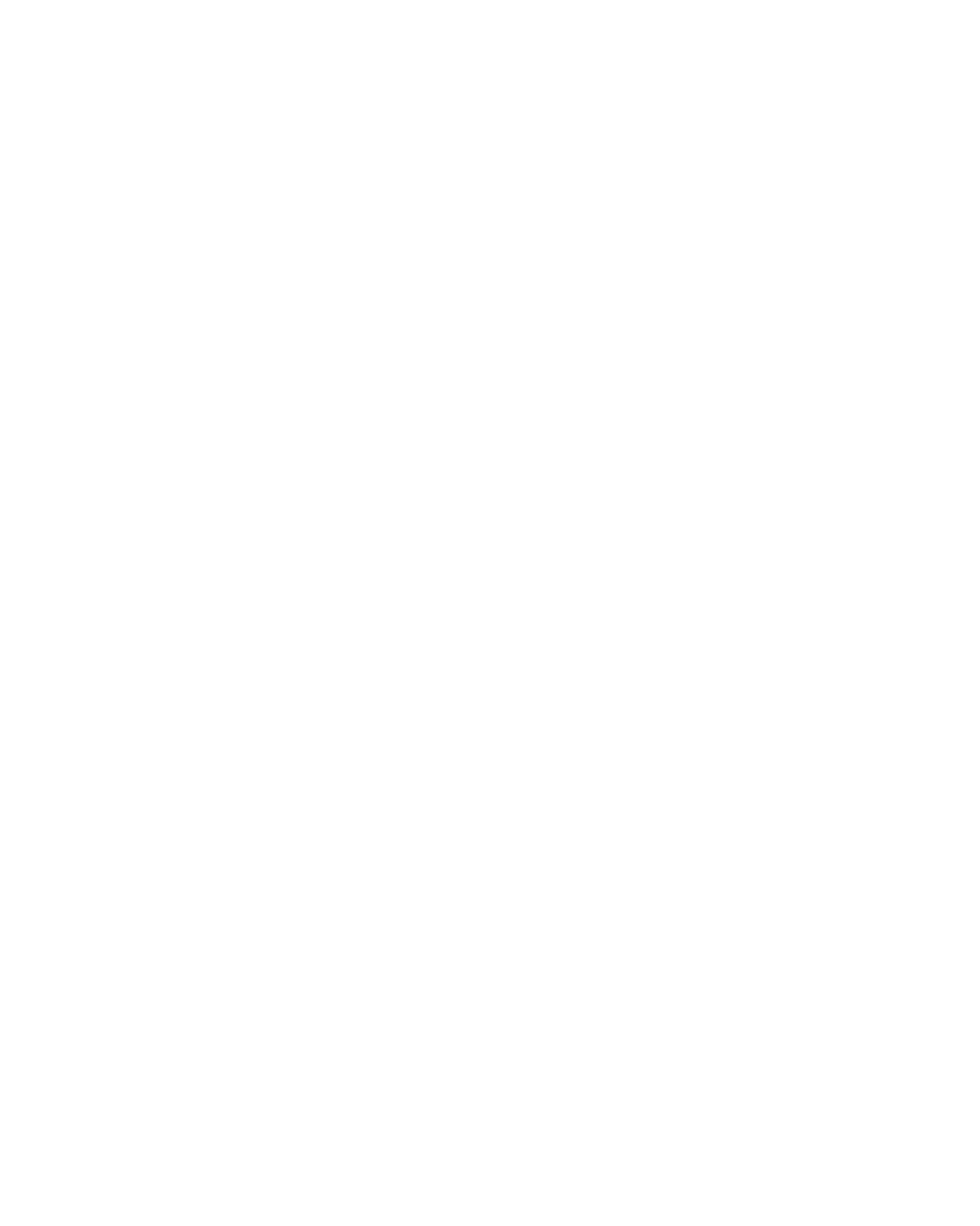Locate the bounding box coordinates of the region to be clicked to comply with the following instruction: "Get Pest Control". The coordinates must be four float numbers between 0 and 1, in the form [left, top, right, bottom].

[0.062, 0.11, 0.413, 0.159]